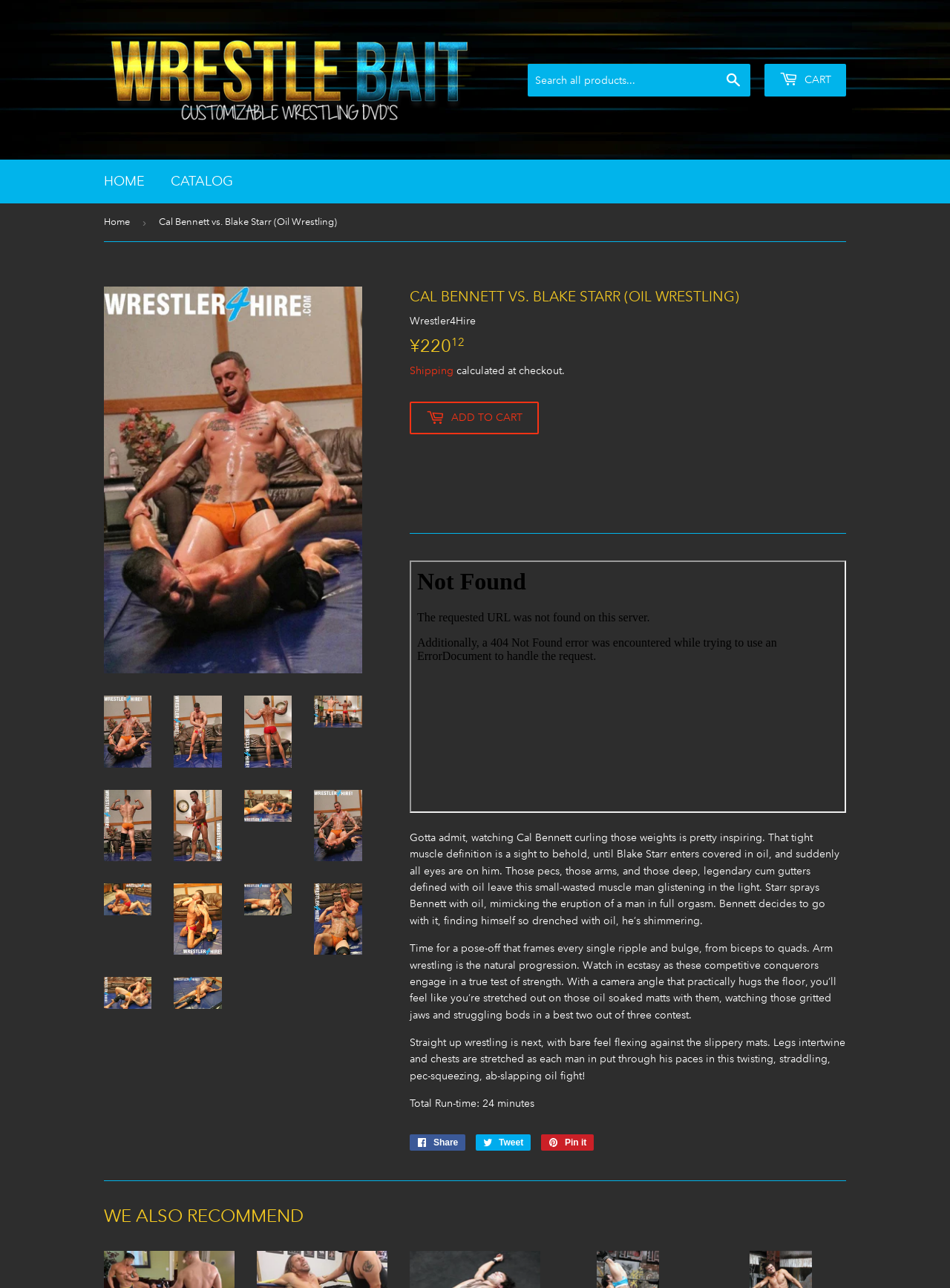Answer the following inquiry with a single word or phrase:
What is the text on the top-left corner of the webpage?

WrestleBait